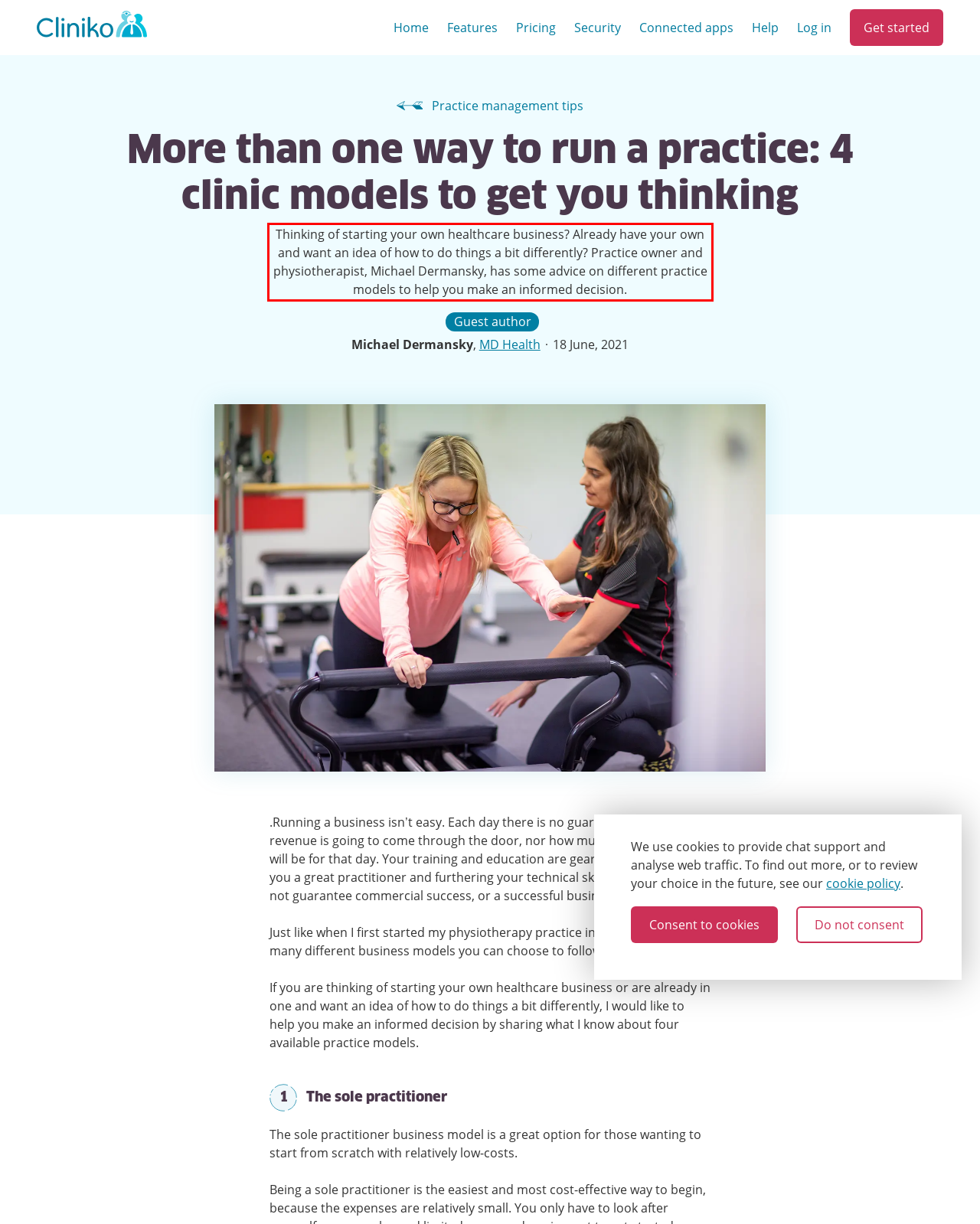Analyze the screenshot of the webpage and extract the text from the UI element that is inside the red bounding box.

Thinking of starting your own healthcare business? Already have your own and want an idea of how to do things a bit differently? Practice owner and physiotherapist, Michael Dermansky, has some advice on different practice models to help you make an informed decision.